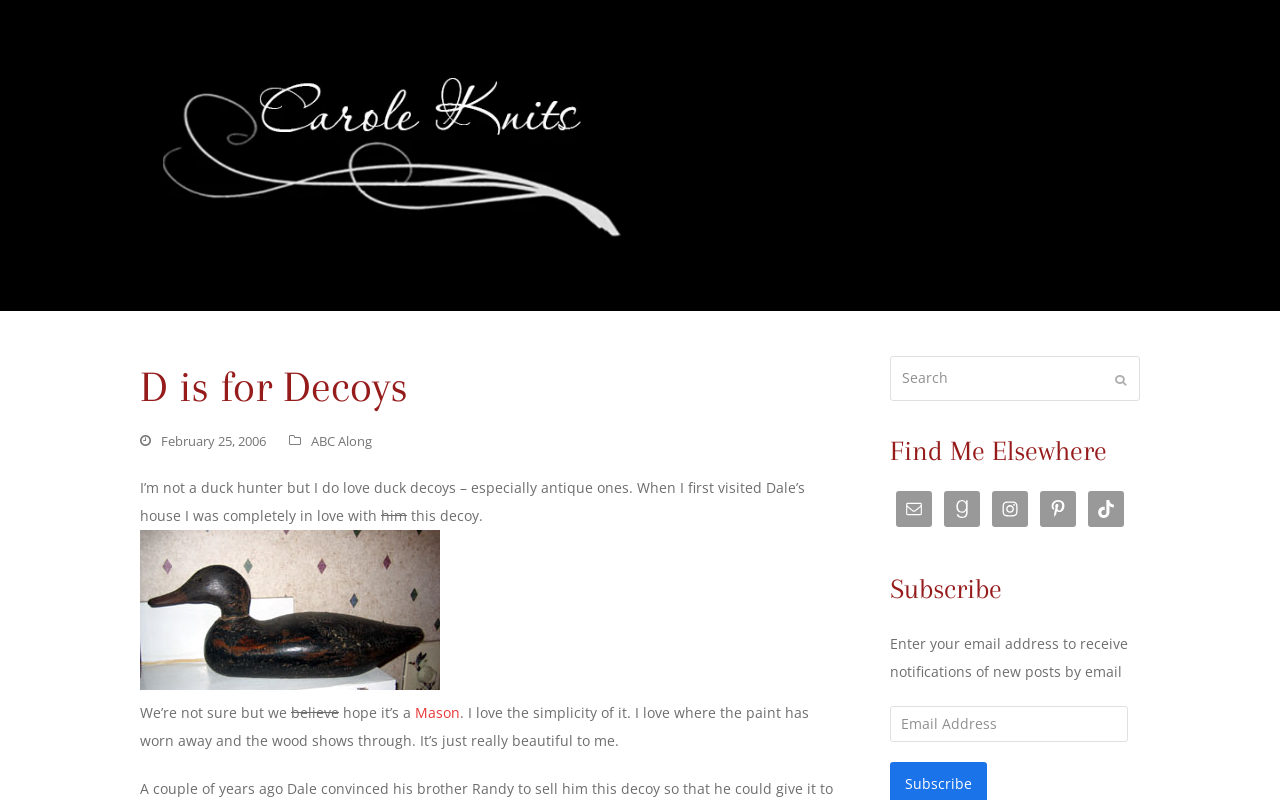Find the bounding box coordinates corresponding to the UI element with the description: "Instagram". The coordinates should be formatted as [left, top, right, bottom], with values as floats between 0 and 1.

[0.775, 0.614, 0.803, 0.659]